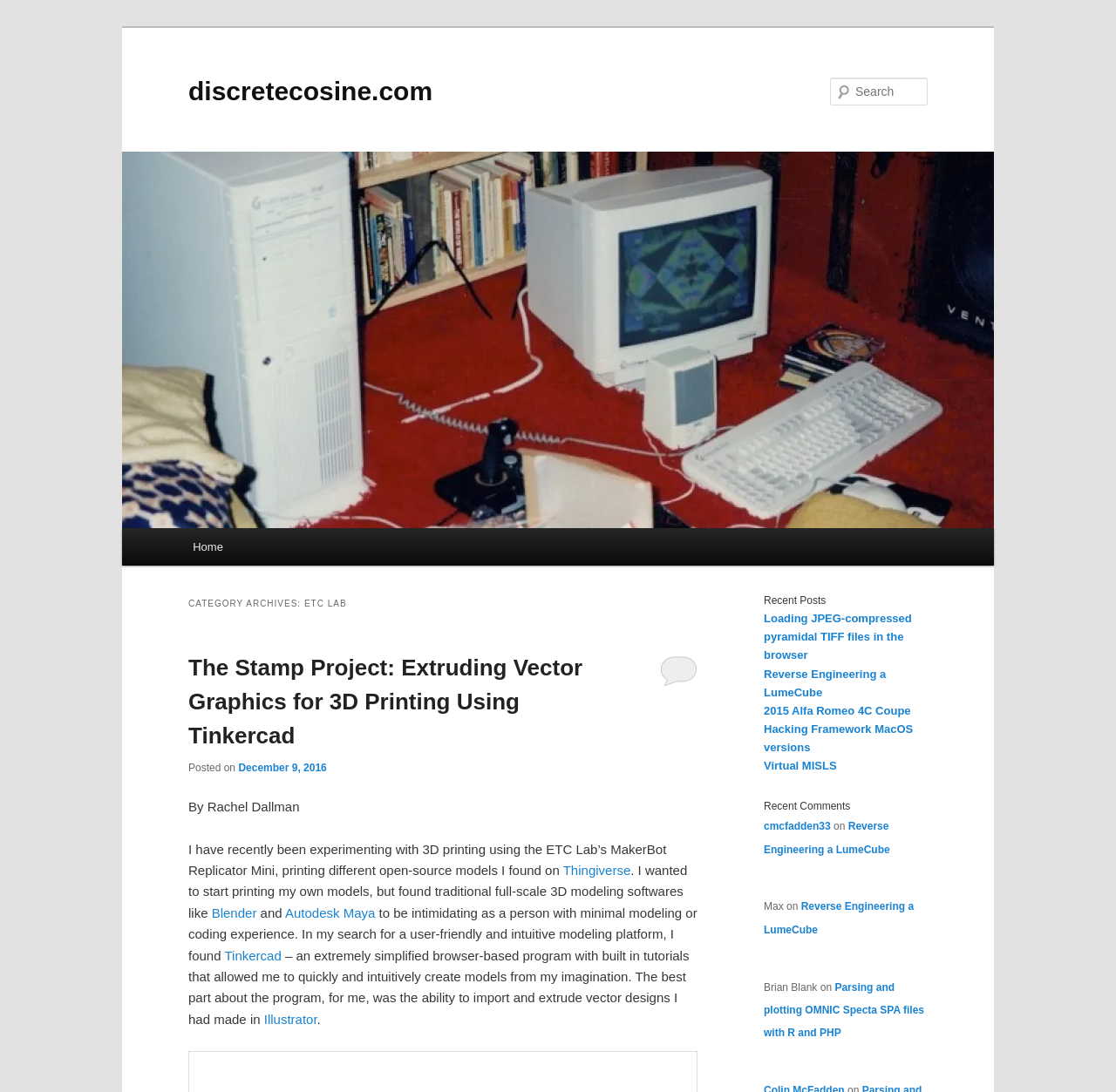Identify the coordinates of the bounding box for the element that must be clicked to accomplish the instruction: "View Recent Posts".

[0.684, 0.542, 0.831, 0.558]